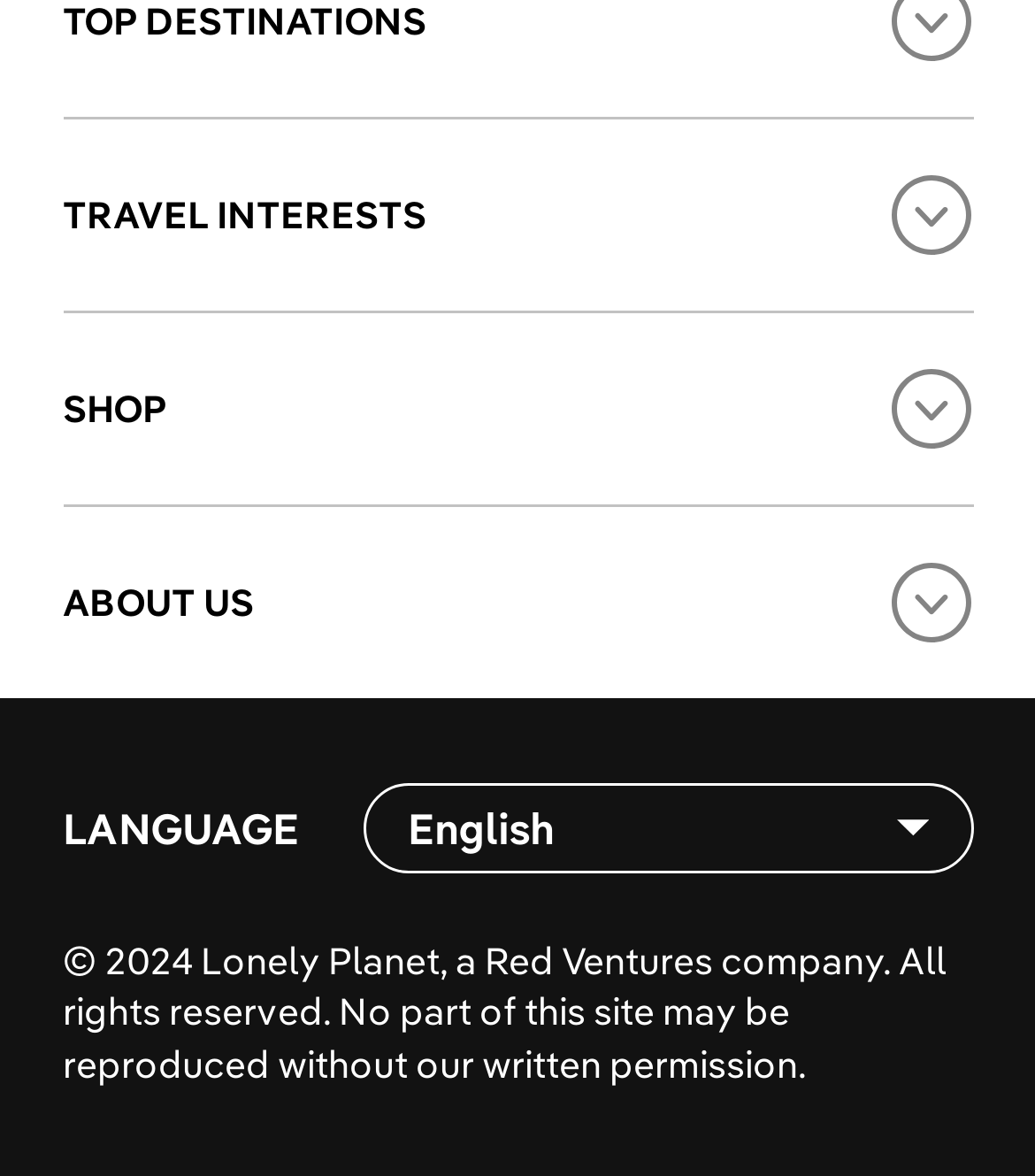Please identify the bounding box coordinates for the region that you need to click to follow this instruction: "Choose 'English' language".

[0.35, 0.665, 0.94, 0.742]